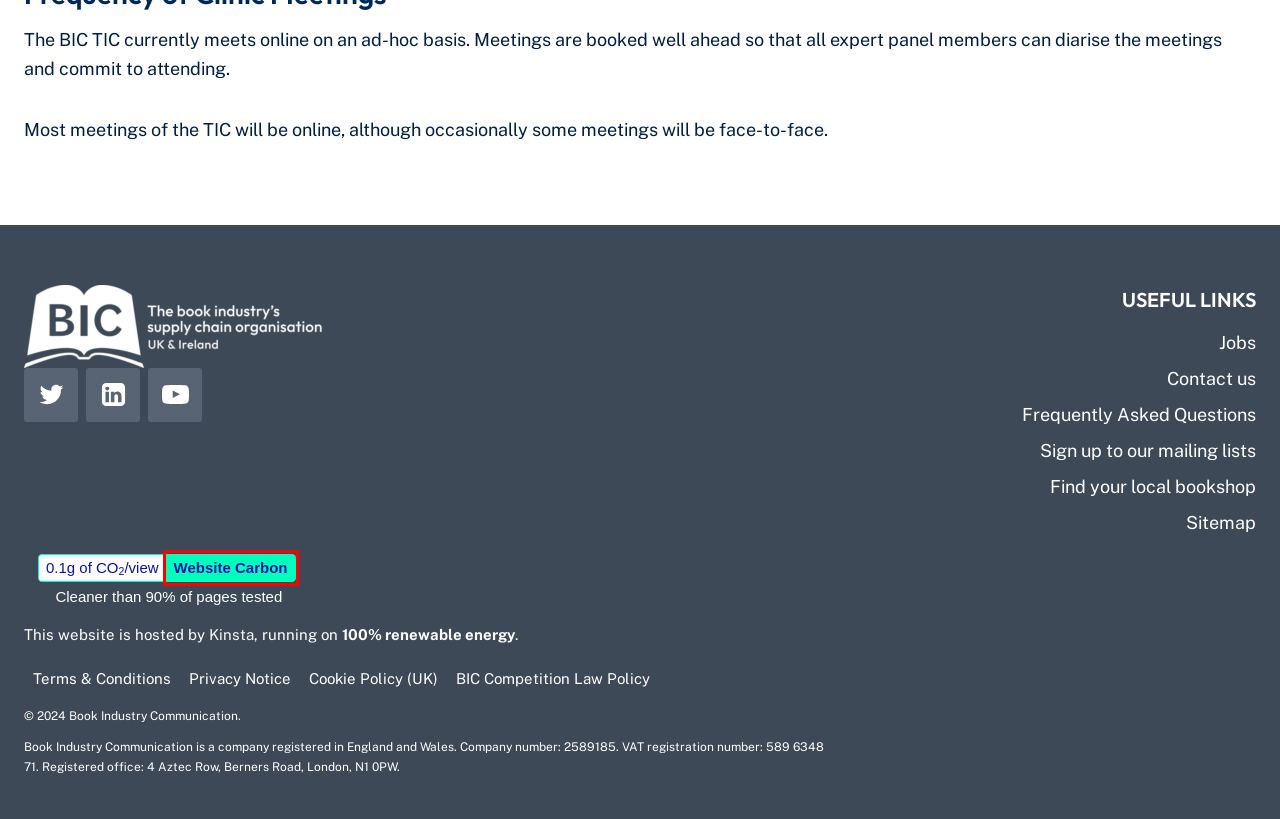You have a screenshot showing a webpage with a red bounding box around a UI element. Choose the webpage description that best matches the new page after clicking the highlighted element. Here are the options:
A. Jobs - Book Industry Communication
B. Terms & conditions - Book Industry Communication
C. Website Carbon Calculator v3 | What's your site's carbon footprint?
D. Frequently Asked Questions - Book Industry Communication
E. Booksellers Association - Bookshop Search
F. Join our mailing lists - Book Industry Communication
G. Contact us - Book Industry Communication
H. BIC Competition Law Policy - Book Industry Communication

C